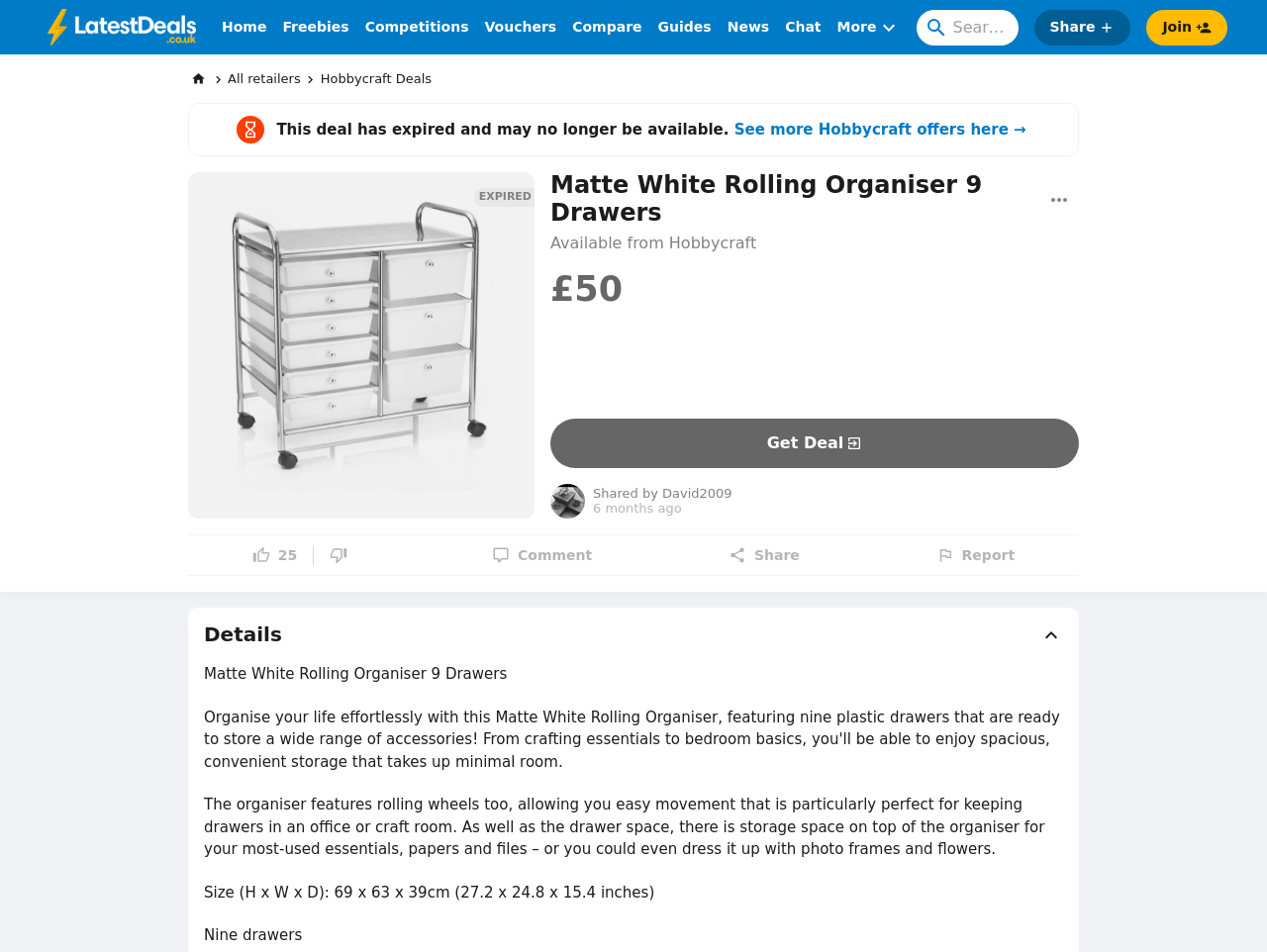Identify the bounding box for the UI element specified in this description: "parent_node: Shared by David2009". The coordinates must be four float numbers between 0 and 1, formatted as [left, top, right, bottom].

[0.434, 0.509, 0.468, 0.545]